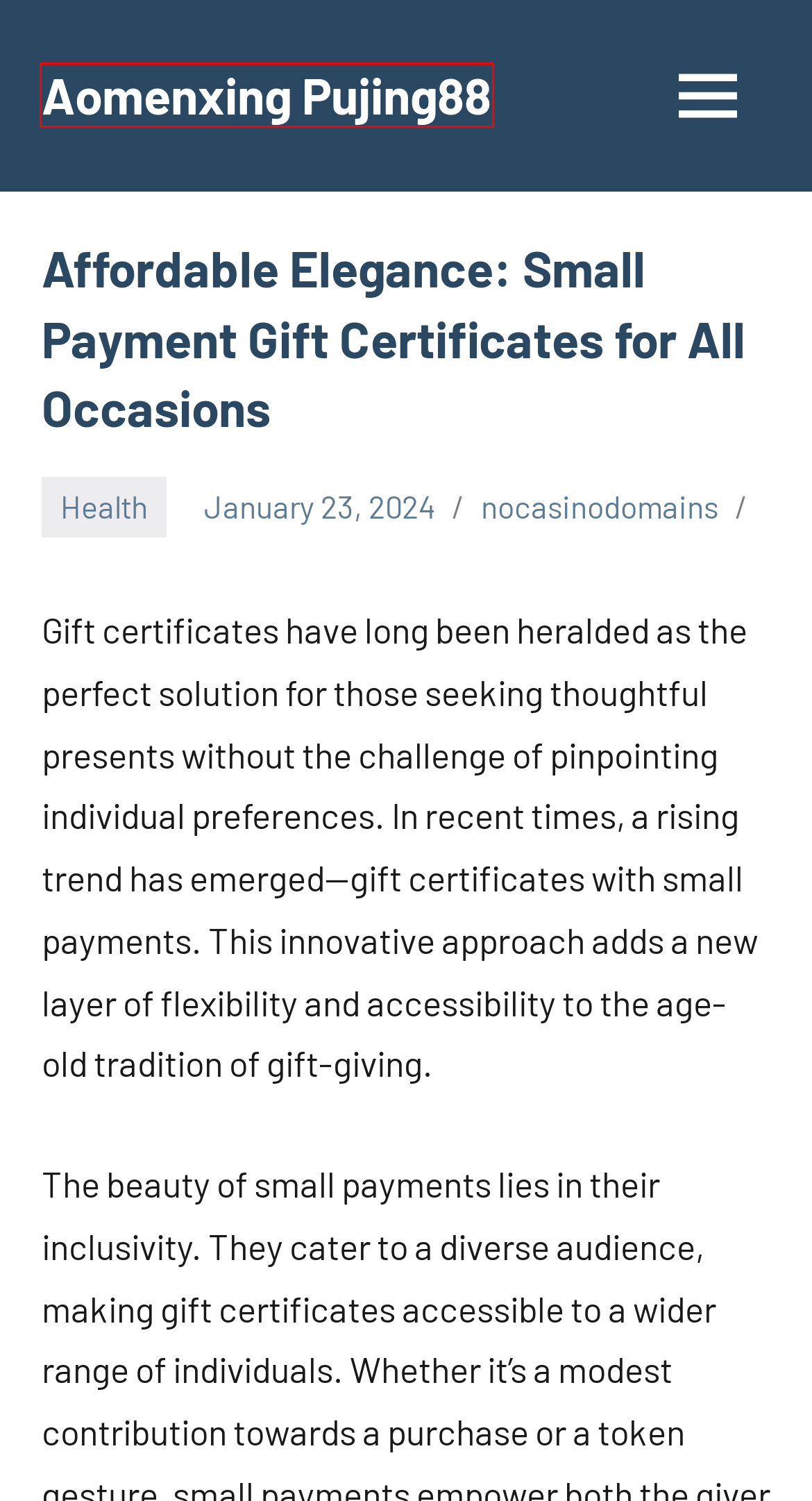Given a screenshot of a webpage with a red bounding box around a UI element, please identify the most appropriate webpage description that matches the new webpage after you click on the element. Here are the candidates:
A. Yongin Business Trip Essentials: Including a Relaxing Massage in Your Itinerary – Aomenxing Pujing88
B. nocasinodomains – Aomenxing Pujing88
C. Aomenxing Pujing88
D. עורך דין פשיטת רגל - סיוע מקיף בנושא | מלכא ושות' משרד עו"ד פשיטת רגל
E. 컬쳐랜드 해피머니 문화상품권 구매 카드결제 휴대폰소액결제 지원-상품권판다
F. Immediate Apex AI Official - Your Trusted Trading Partner
G. Health – Aomenxing Pujing88
H. Hidden Gems: Discovering Unique and Unconventional Apartments – Aomenxing Pujing88

C